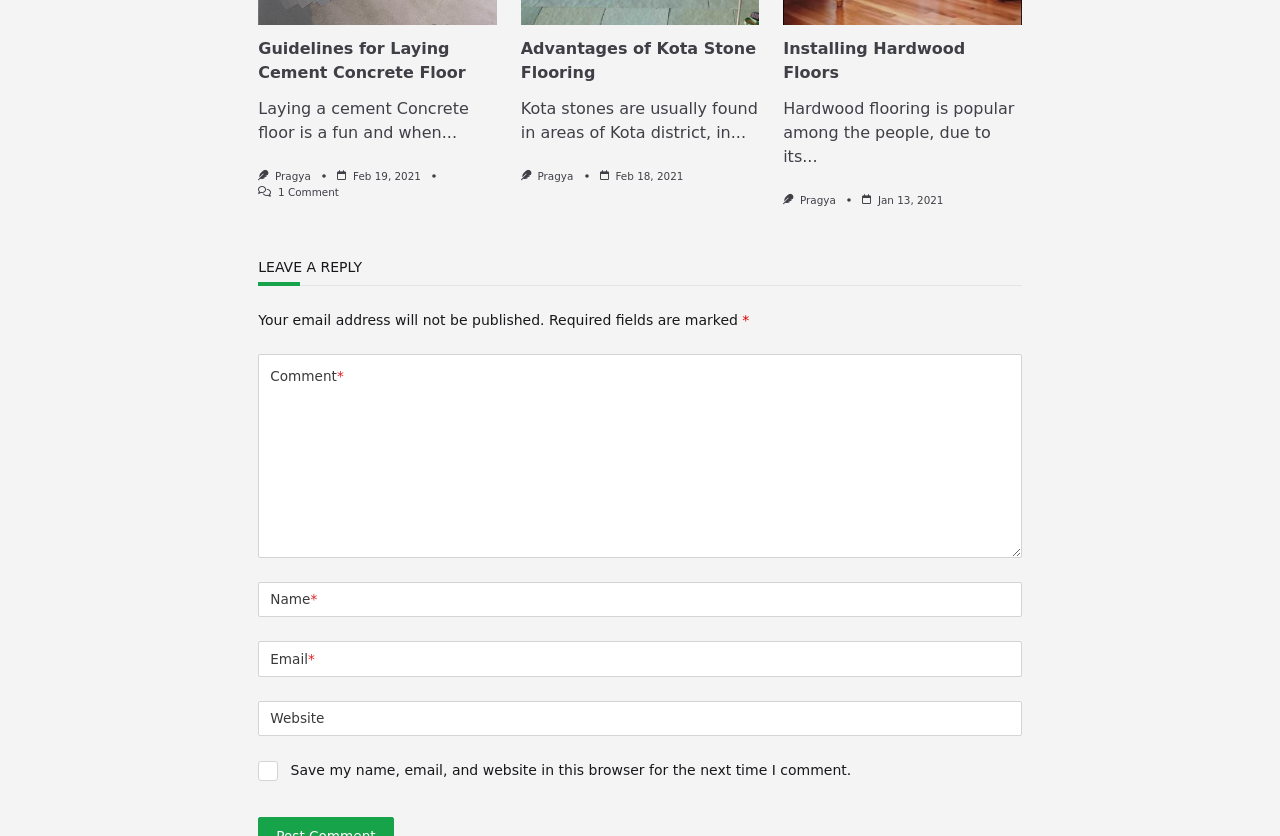Identify the bounding box coordinates of the element that should be clicked to fulfill this task: "Leave a comment". The coordinates should be provided as four float numbers between 0 and 1, i.e., [left, top, right, bottom].

[0.202, 0.423, 0.798, 0.667]